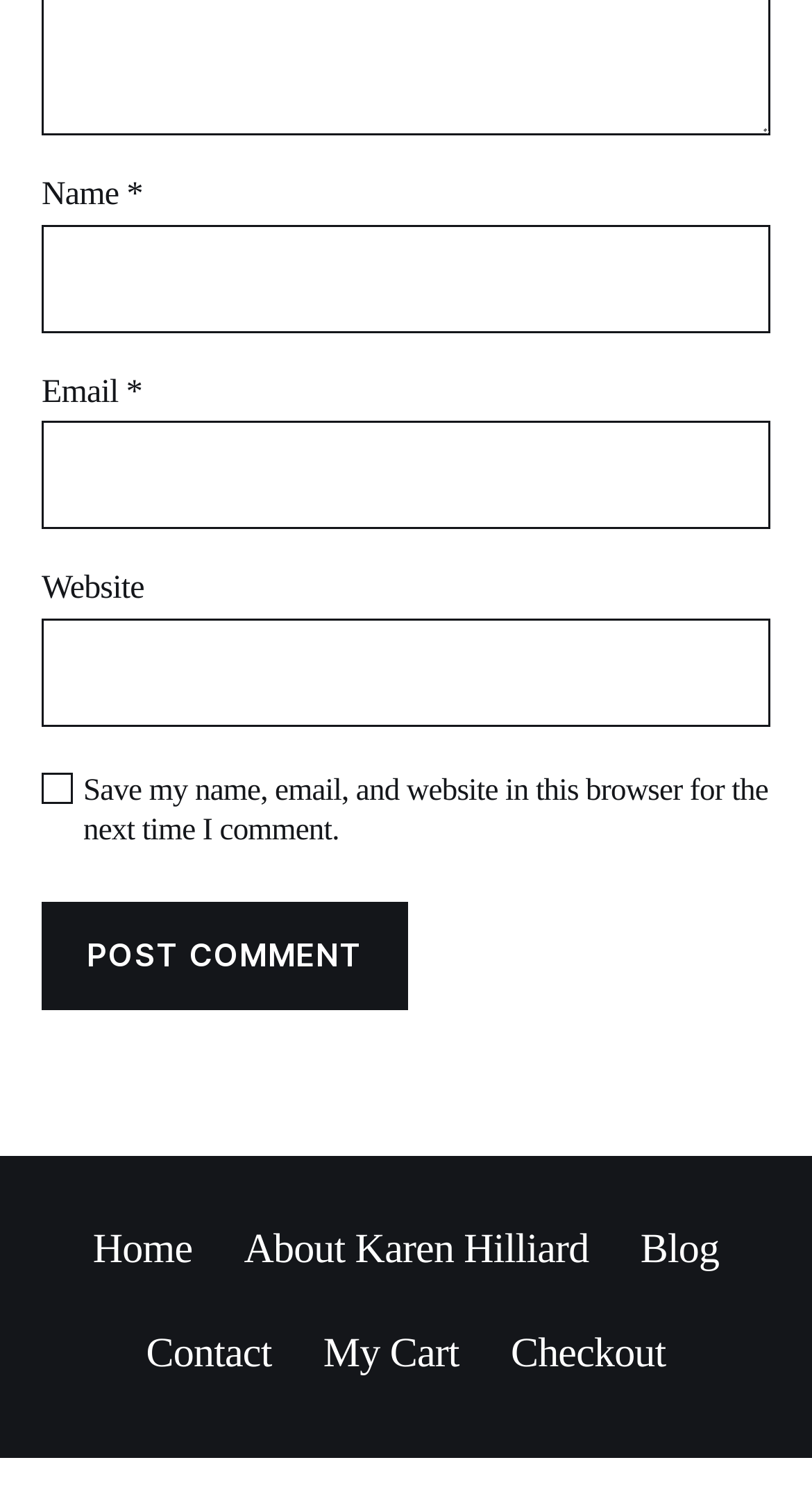Please specify the bounding box coordinates of the element that should be clicked to execute the given instruction: 'Save your information for next time'. Ensure the coordinates are four float numbers between 0 and 1, expressed as [left, top, right, bottom].

[0.051, 0.512, 0.09, 0.532]